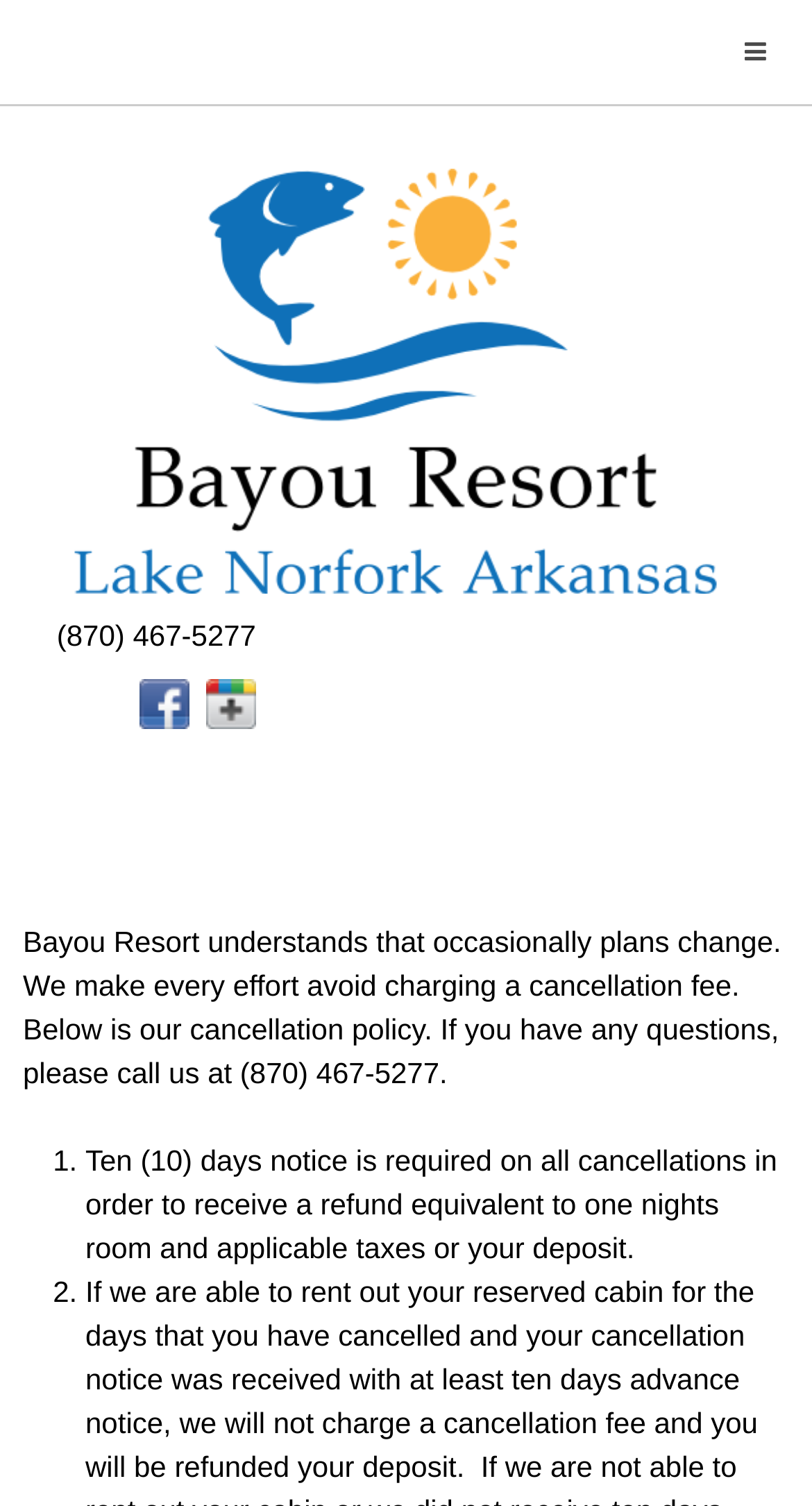Answer the question below using just one word or a short phrase: 
What is the purpose of the cancellation policy?

To avoid charging a cancellation fee